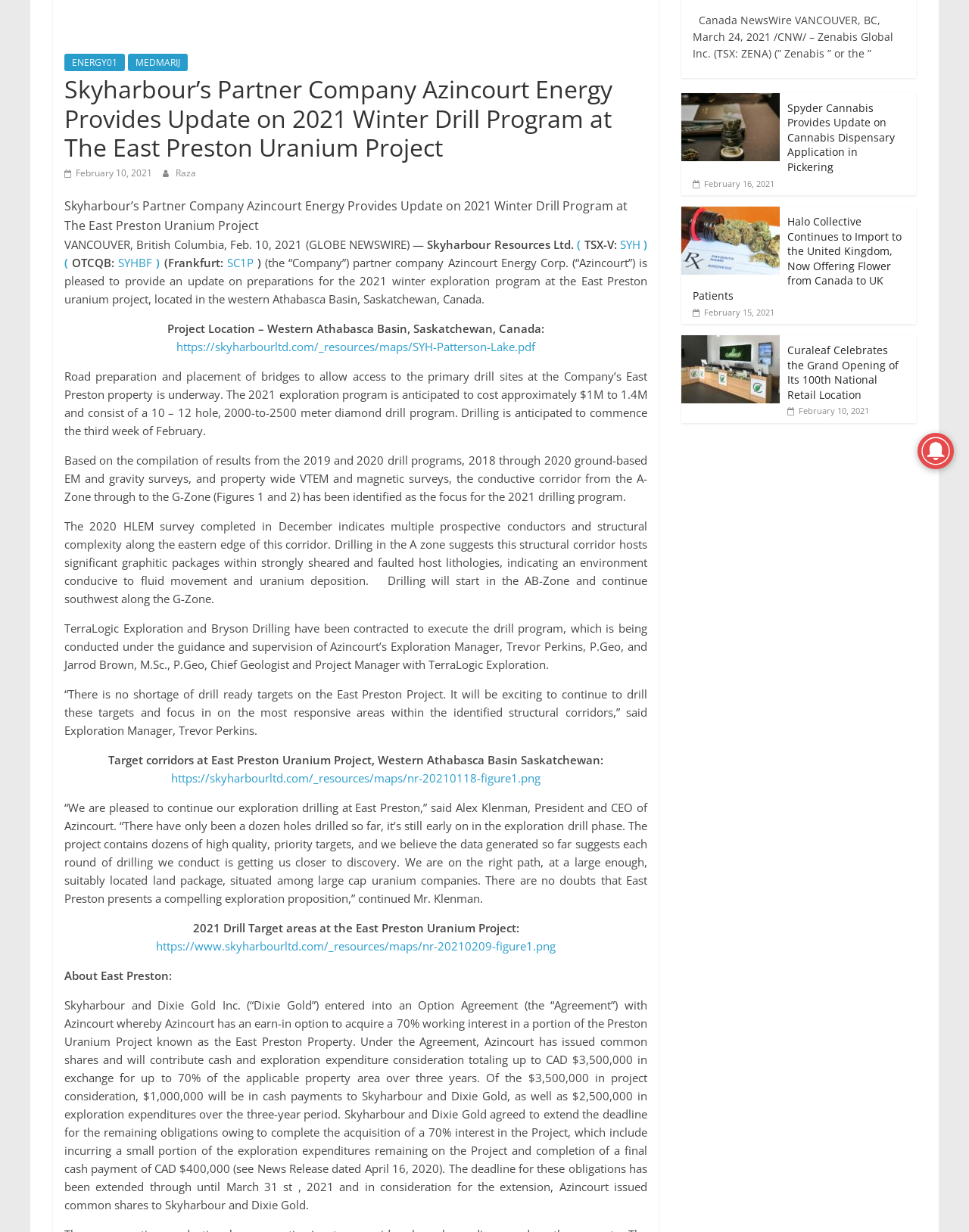Please determine the bounding box coordinates, formatted as (top-left x, top-left y, bottom-right x, bottom-right y), with all values as floating point numbers between 0 and 1. Identify the bounding box of the region described as: February 10, 2021April 22, 2021

[0.812, 0.329, 0.897, 0.338]